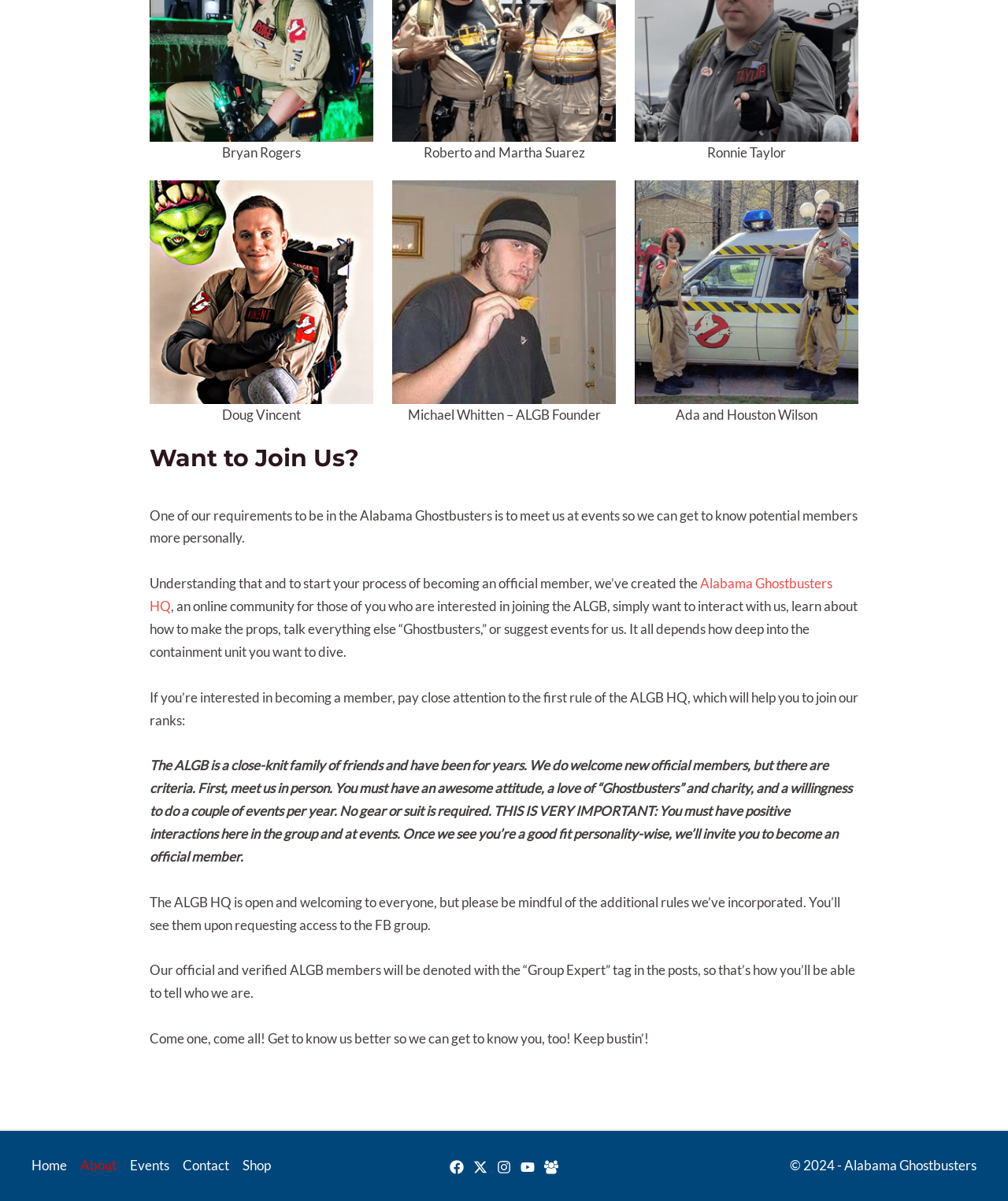Provide the bounding box coordinates of the area you need to click to execute the following instruction: "Click the 'Shop' link".

[0.234, 0.961, 0.269, 0.98]